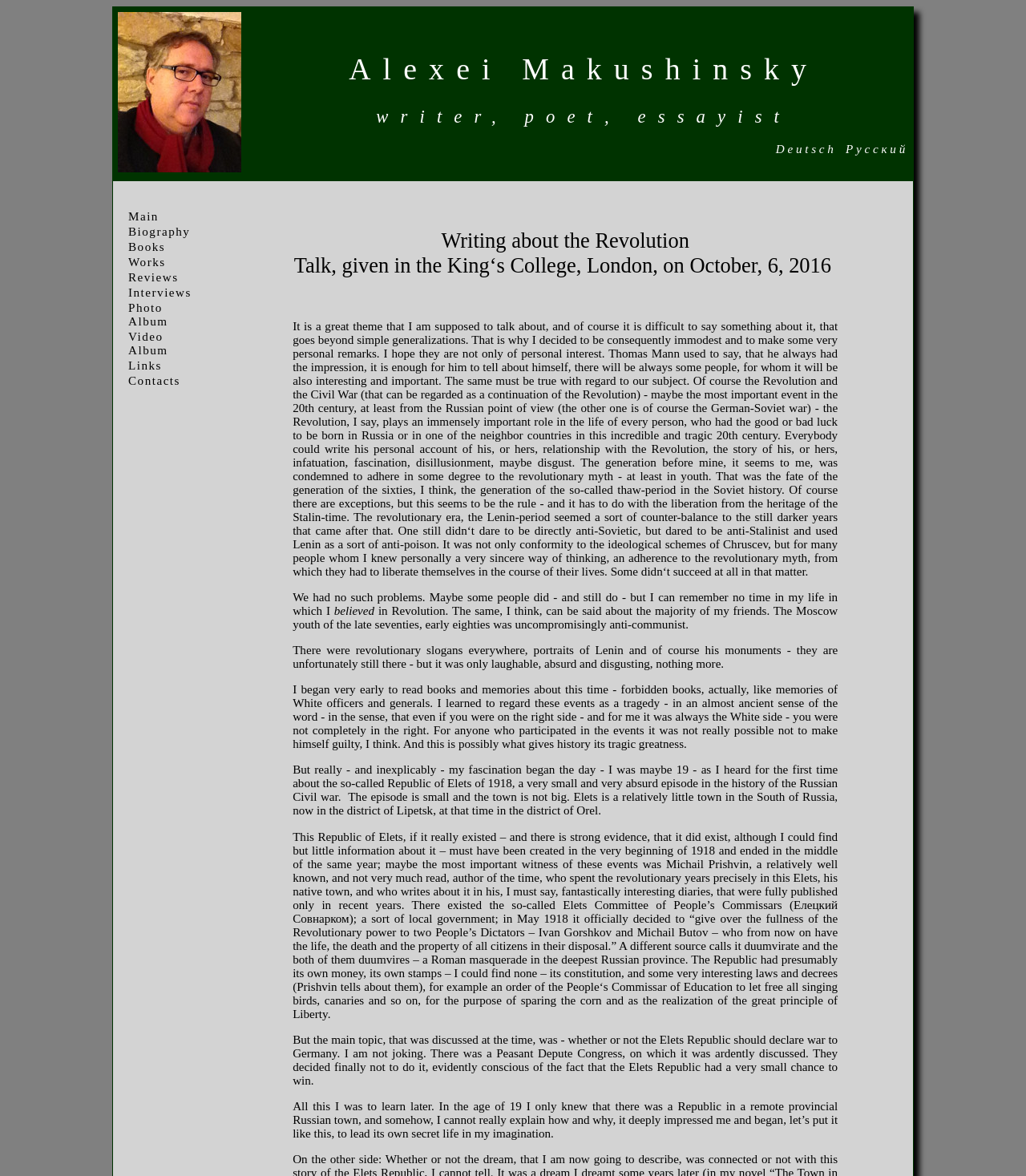Please locate the bounding box coordinates of the element's region that needs to be clicked to follow the instruction: "View photo album". The bounding box coordinates should be provided as four float numbers between 0 and 1, i.e., [left, top, right, bottom].

[0.125, 0.256, 0.164, 0.279]